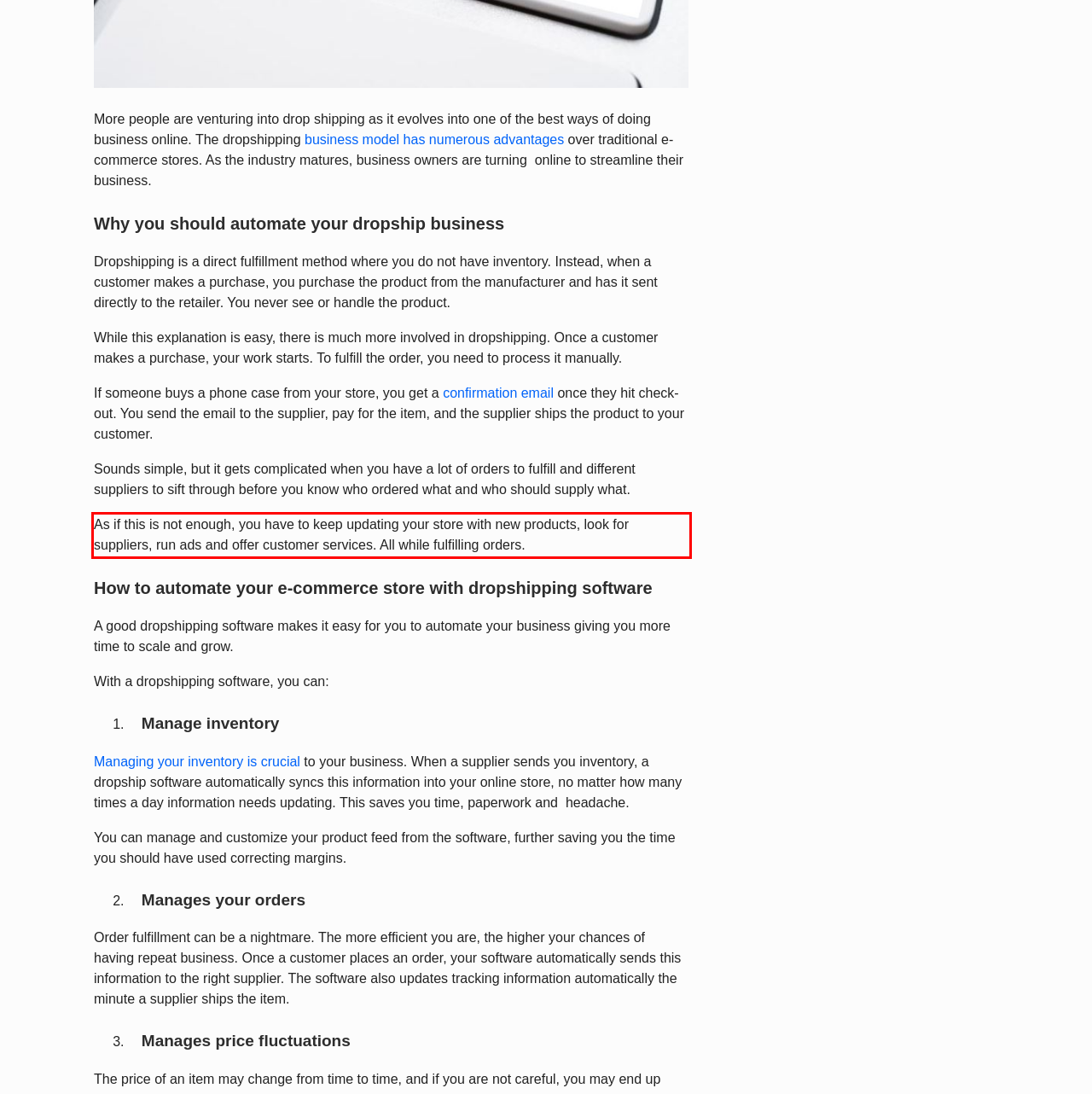Extract and provide the text found inside the red rectangle in the screenshot of the webpage.

As if this is not enough, you have to keep updating your store with new products, look for suppliers, run ads and offer customer services. All while fulfilling orders.